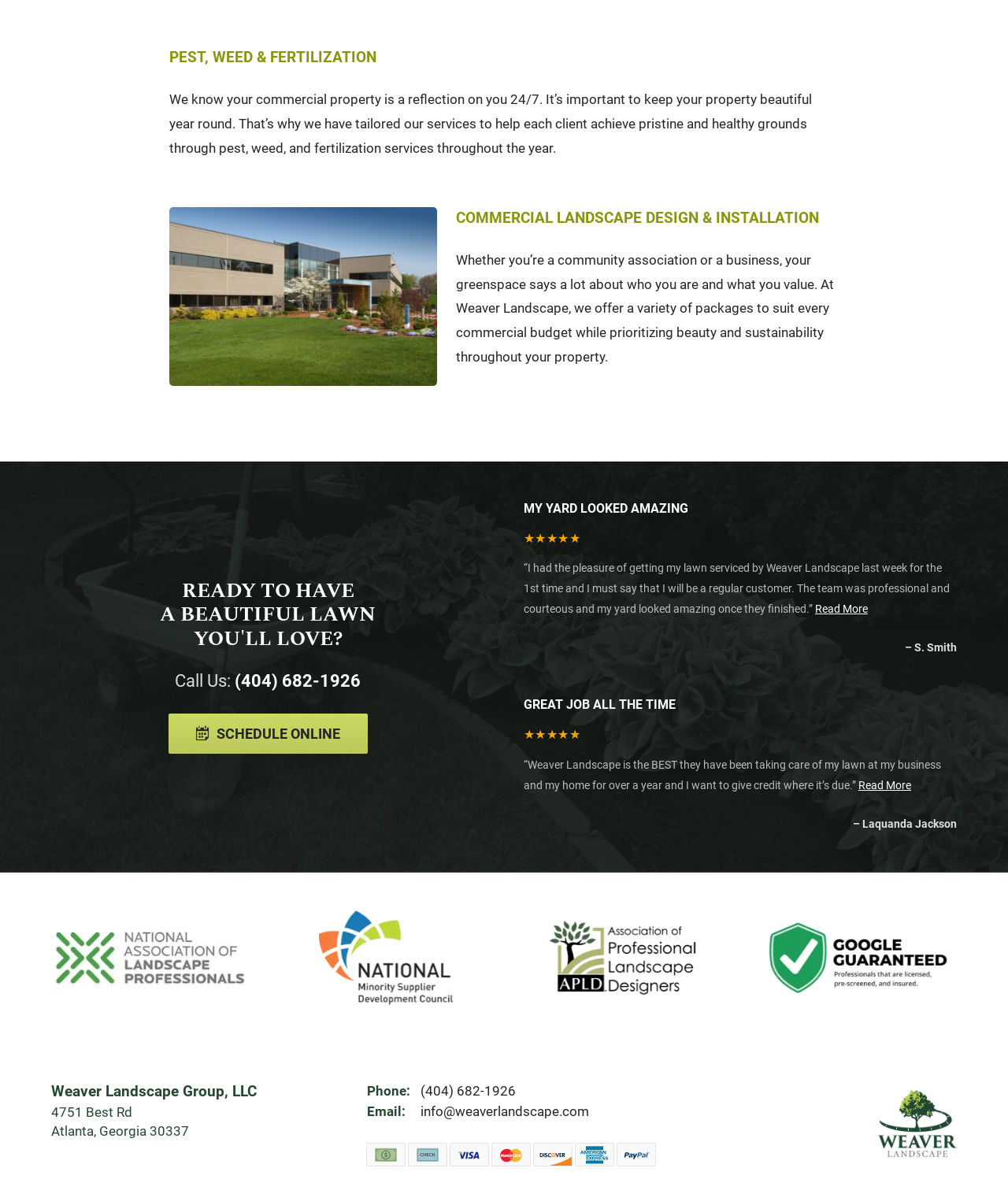Find and specify the bounding box coordinates that correspond to the clickable region for the instruction: "Read more about the customer review".

[0.852, 0.653, 0.904, 0.664]